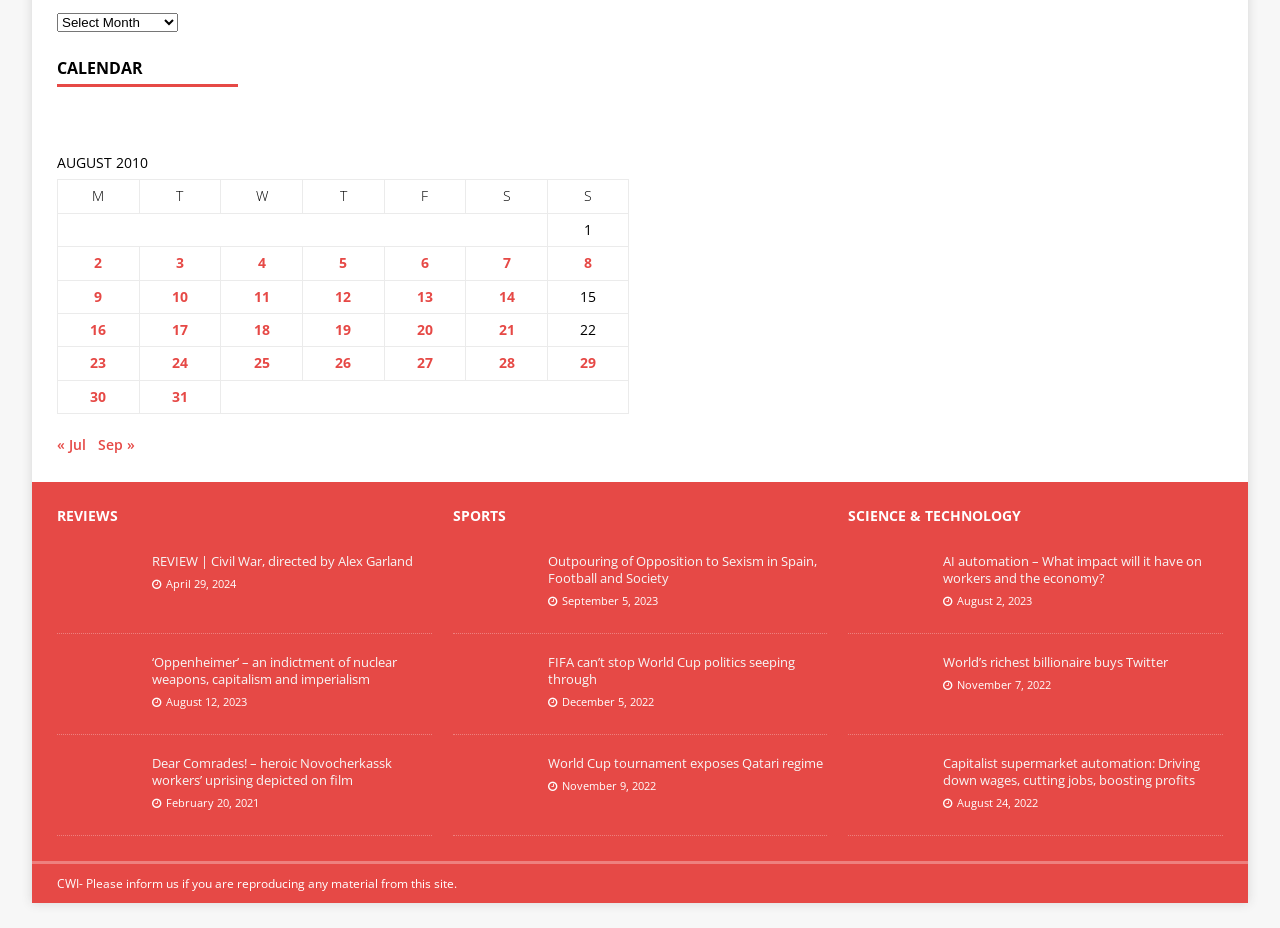What is the purpose of the 'Archives' combobox?
Identify the answer in the screenshot and reply with a single word or phrase.

To select archives